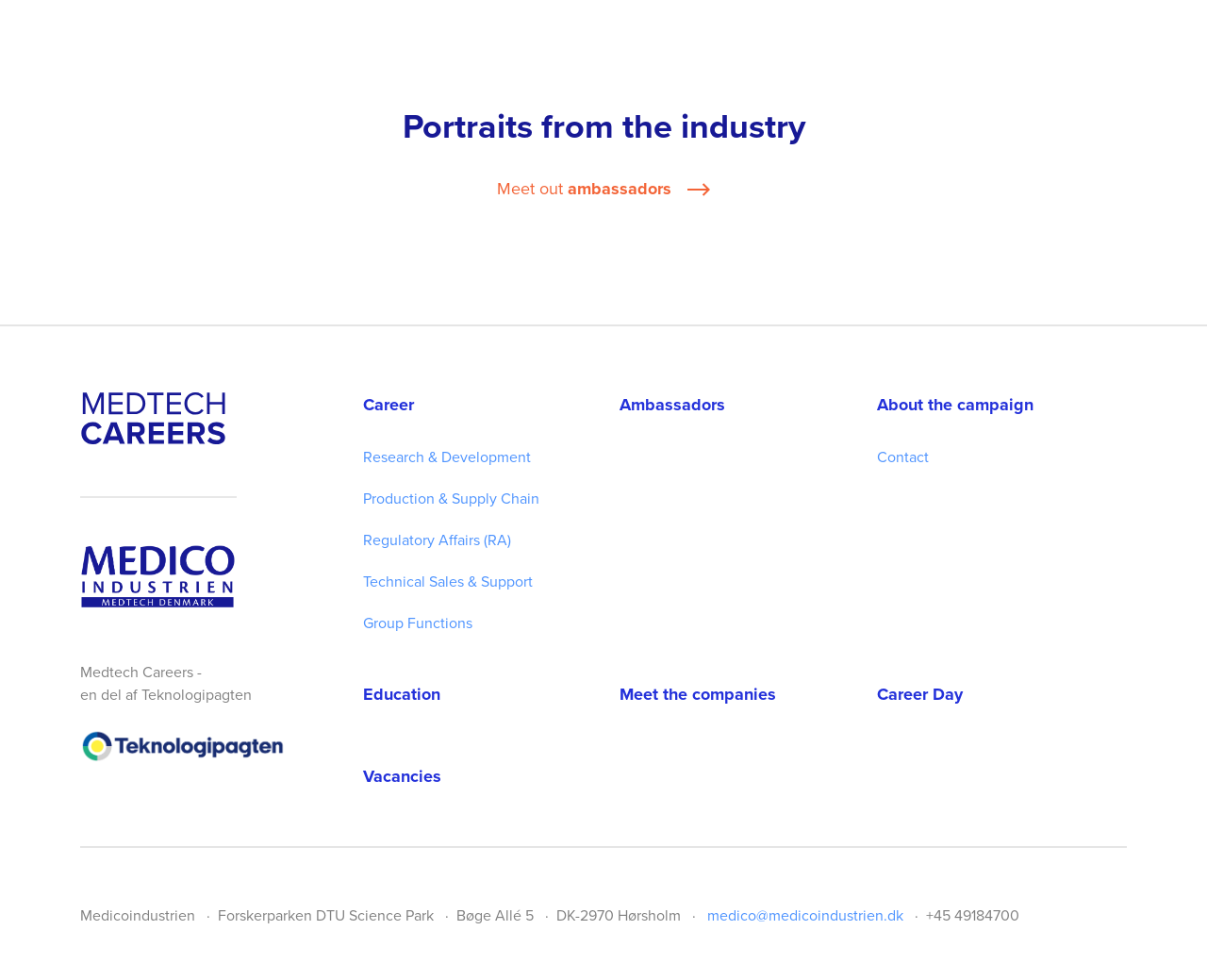How many links are there in the webpage?
Answer the question with just one word or phrase using the image.

14